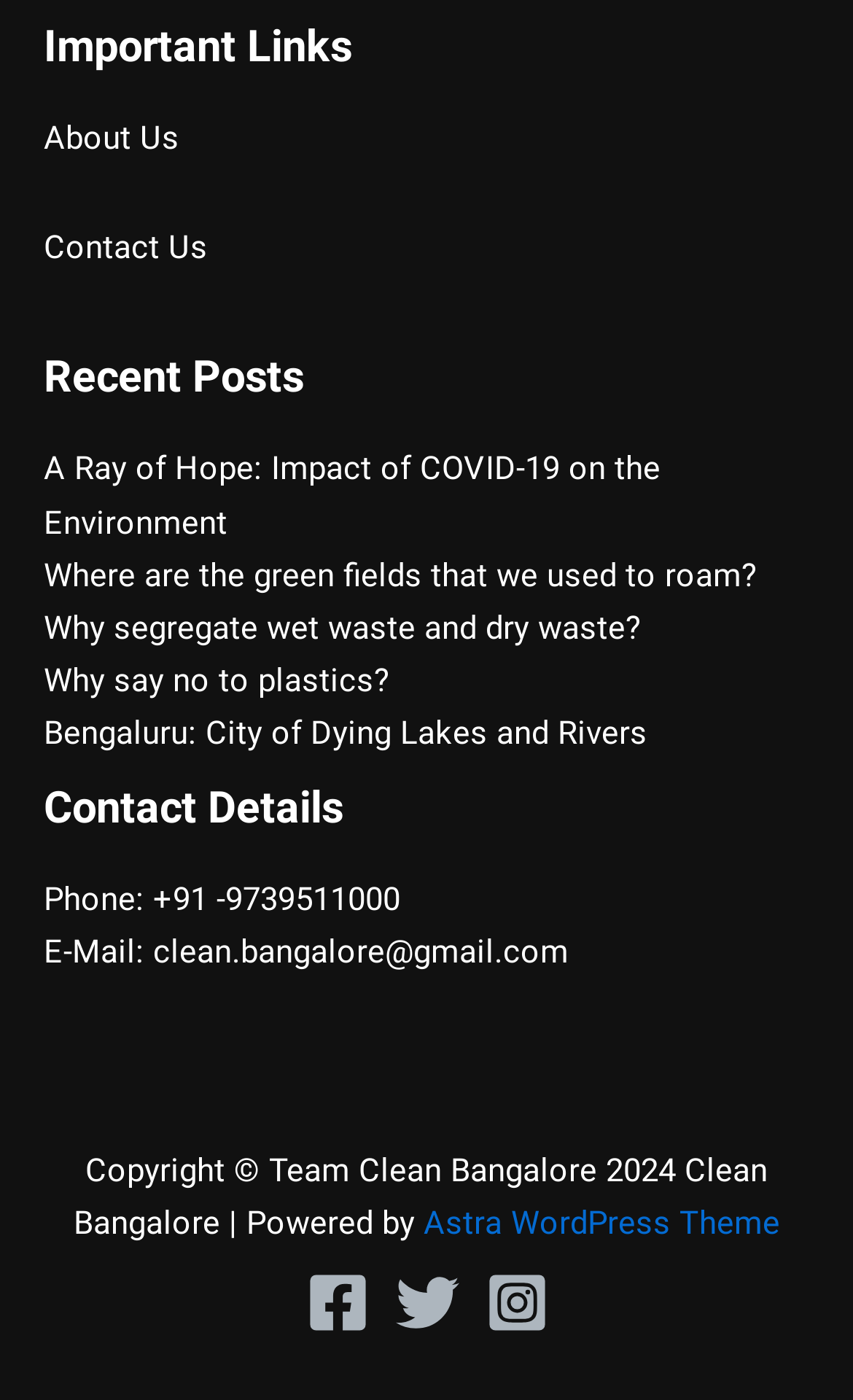Bounding box coordinates are to be given in the format (top-left x, top-left y, bottom-right x, bottom-right y). All values must be floating point numbers between 0 and 1. Provide the bounding box coordinate for the UI element described as: Home

None